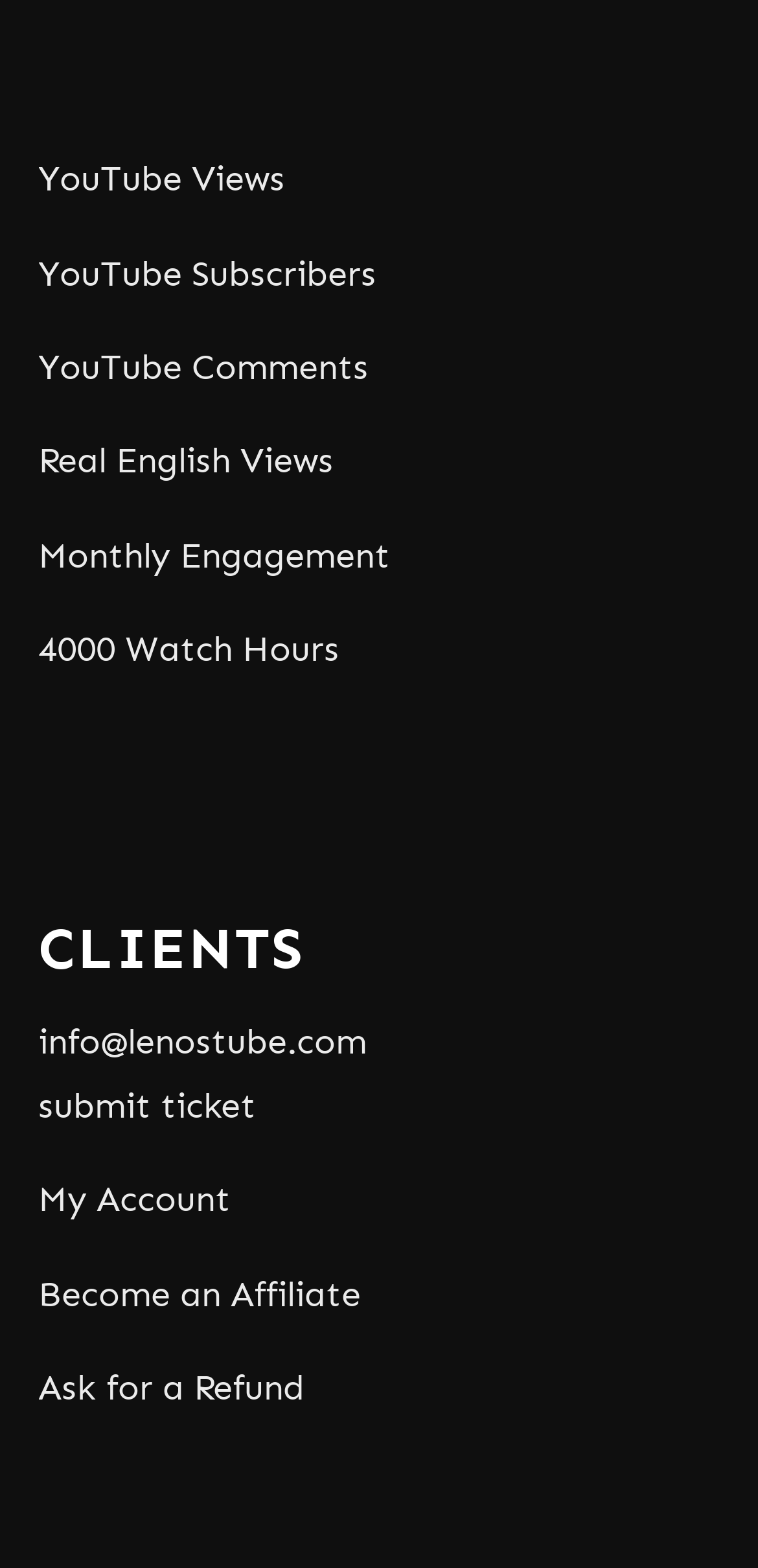Please analyze the image and provide a thorough answer to the question:
How many links are available under the 'CLIENTS' section?

By counting the link elements that follow the 'CLIENTS' heading element, I found that there are five links available under this section.